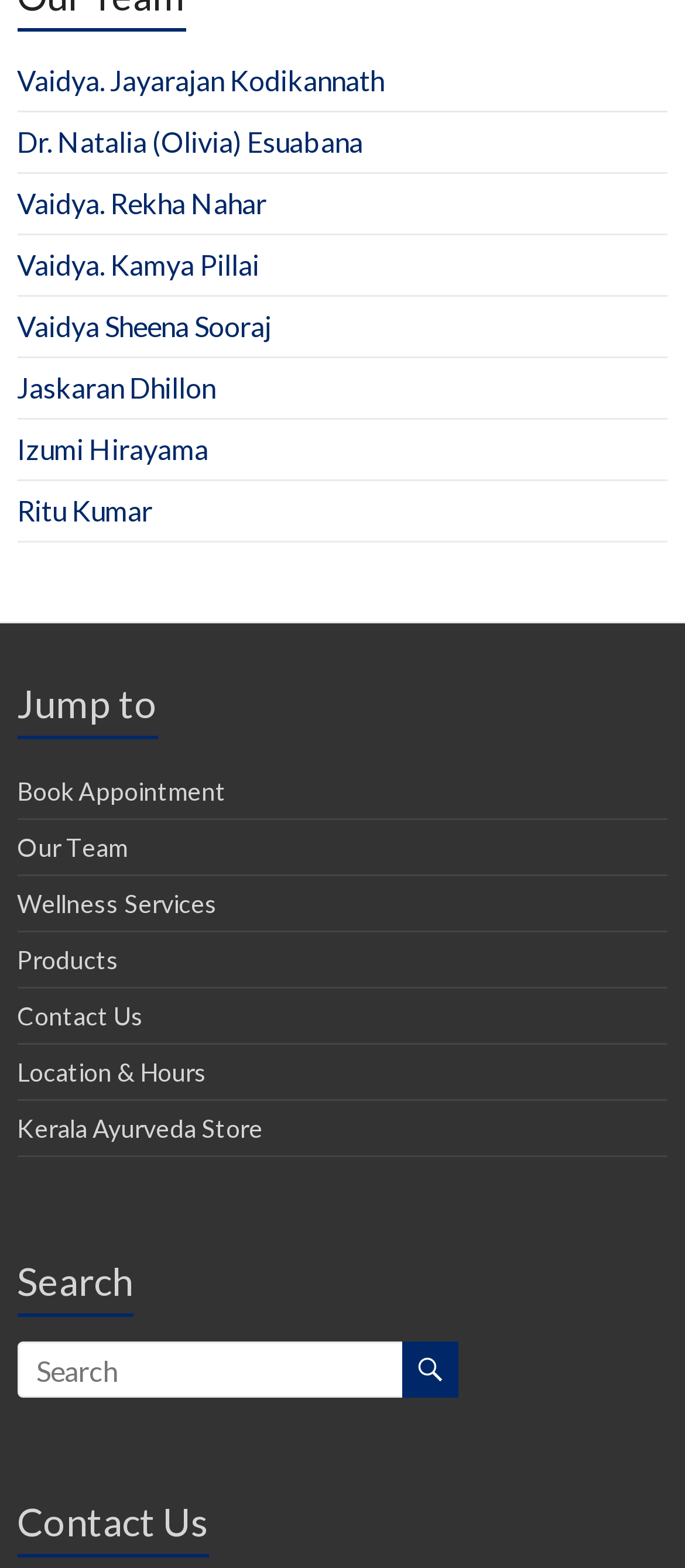Please find the bounding box coordinates of the section that needs to be clicked to achieve this instruction: "Contact us".

[0.025, 0.638, 0.21, 0.657]